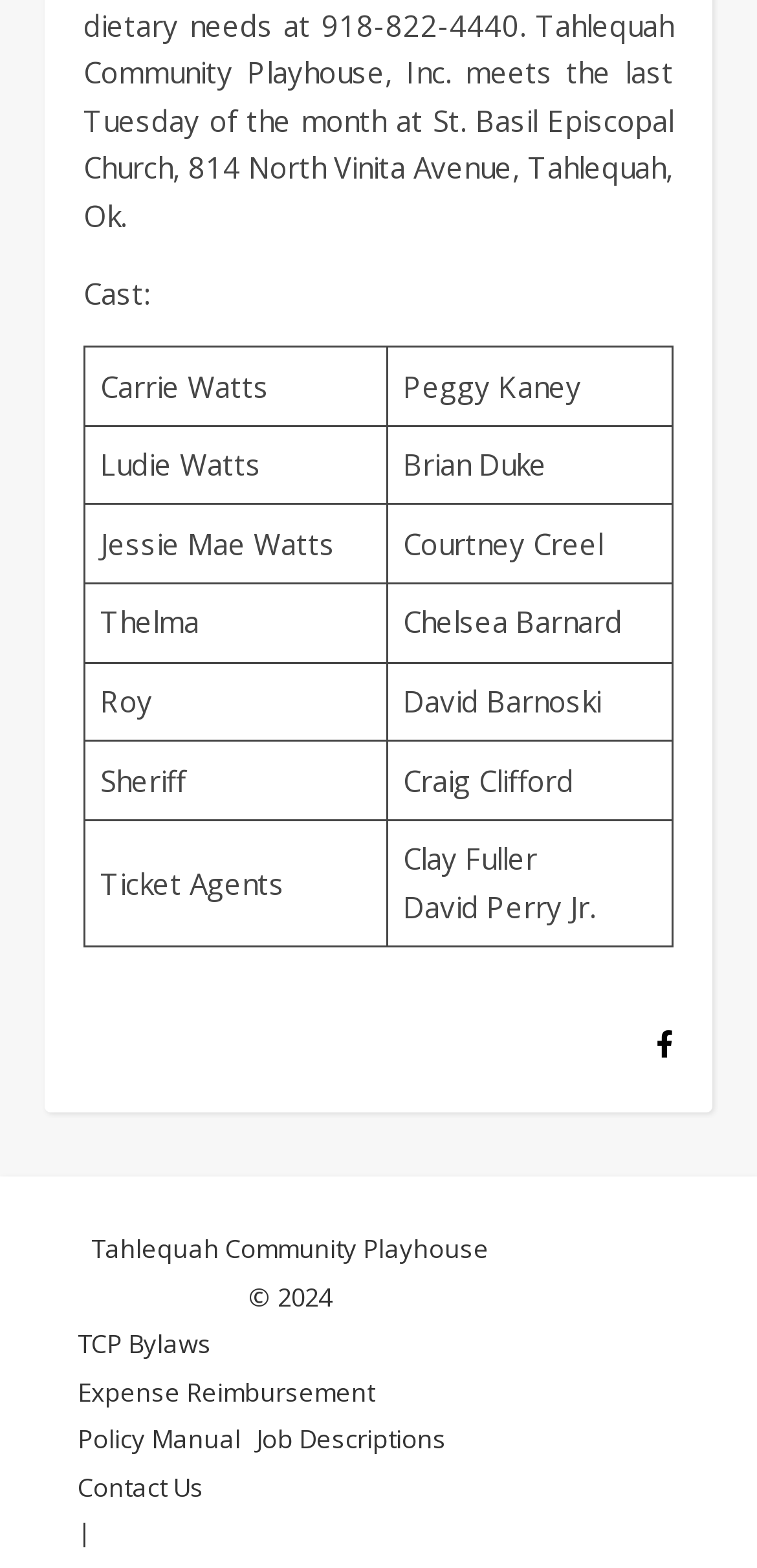Please reply with a single word or brief phrase to the question: 
What is the copyright year of the Tahlequah Community Playhouse?

2024